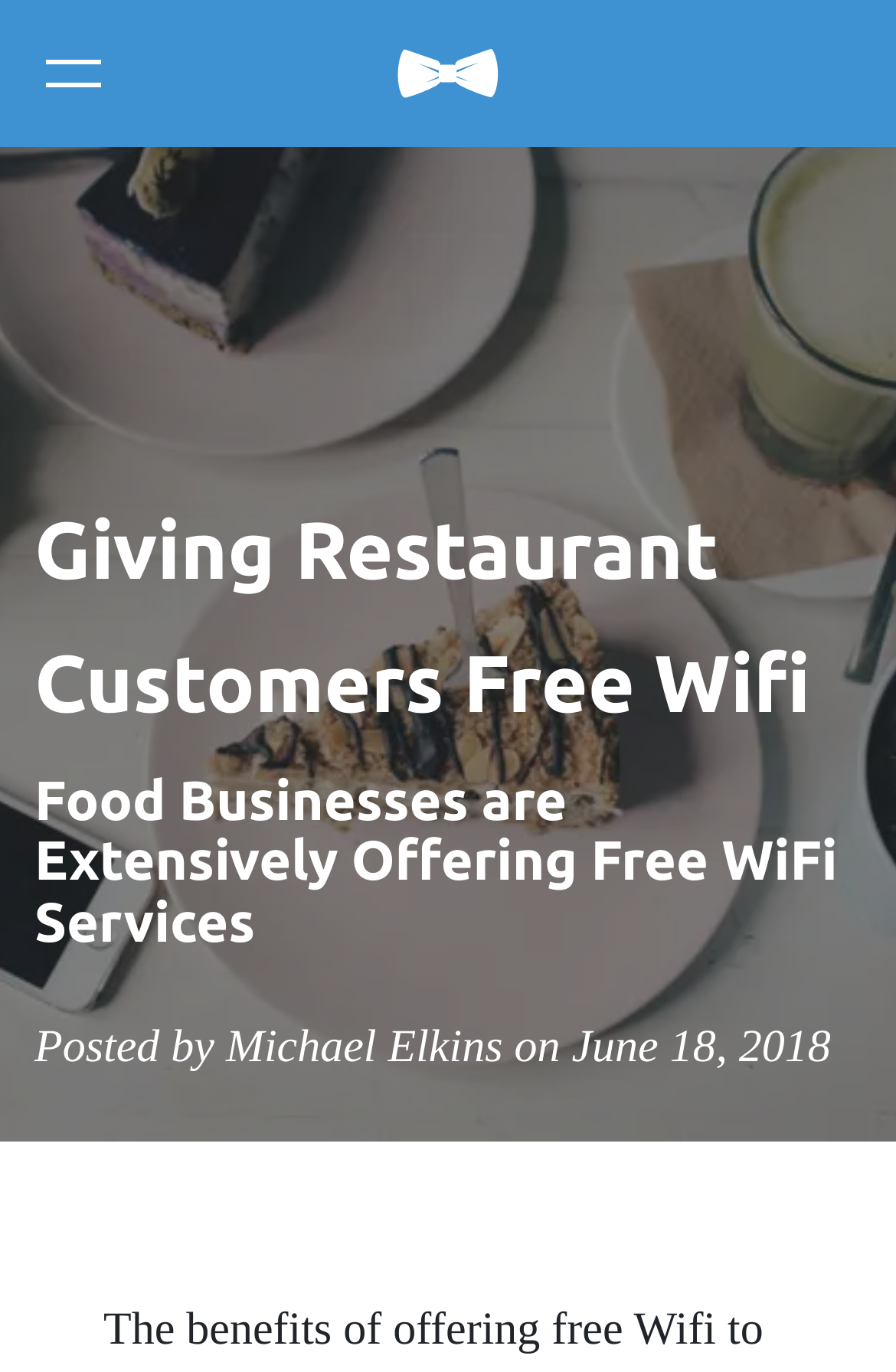Please determine the bounding box of the UI element that matches this description: GTNU homepage. The coordinates should be given as (top-left x, top-left y, bottom-right x, bottom-right y), with all values between 0 and 1.

None